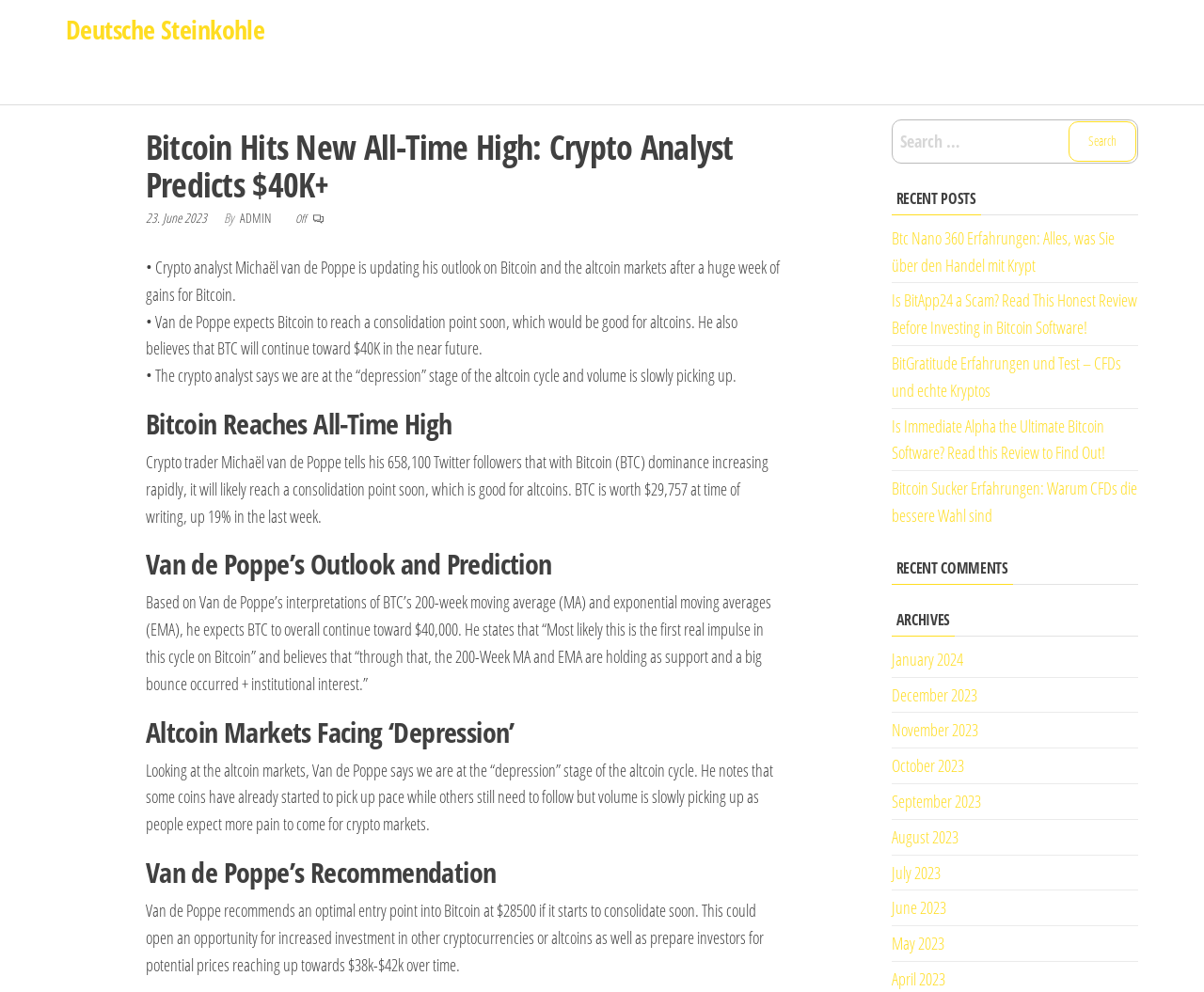Identify the bounding box coordinates of the region that needs to be clicked to carry out this instruction: "Click the 'Student Room24' link". Provide these coordinates as four float numbers ranging from 0 to 1, i.e., [left, top, right, bottom].

None